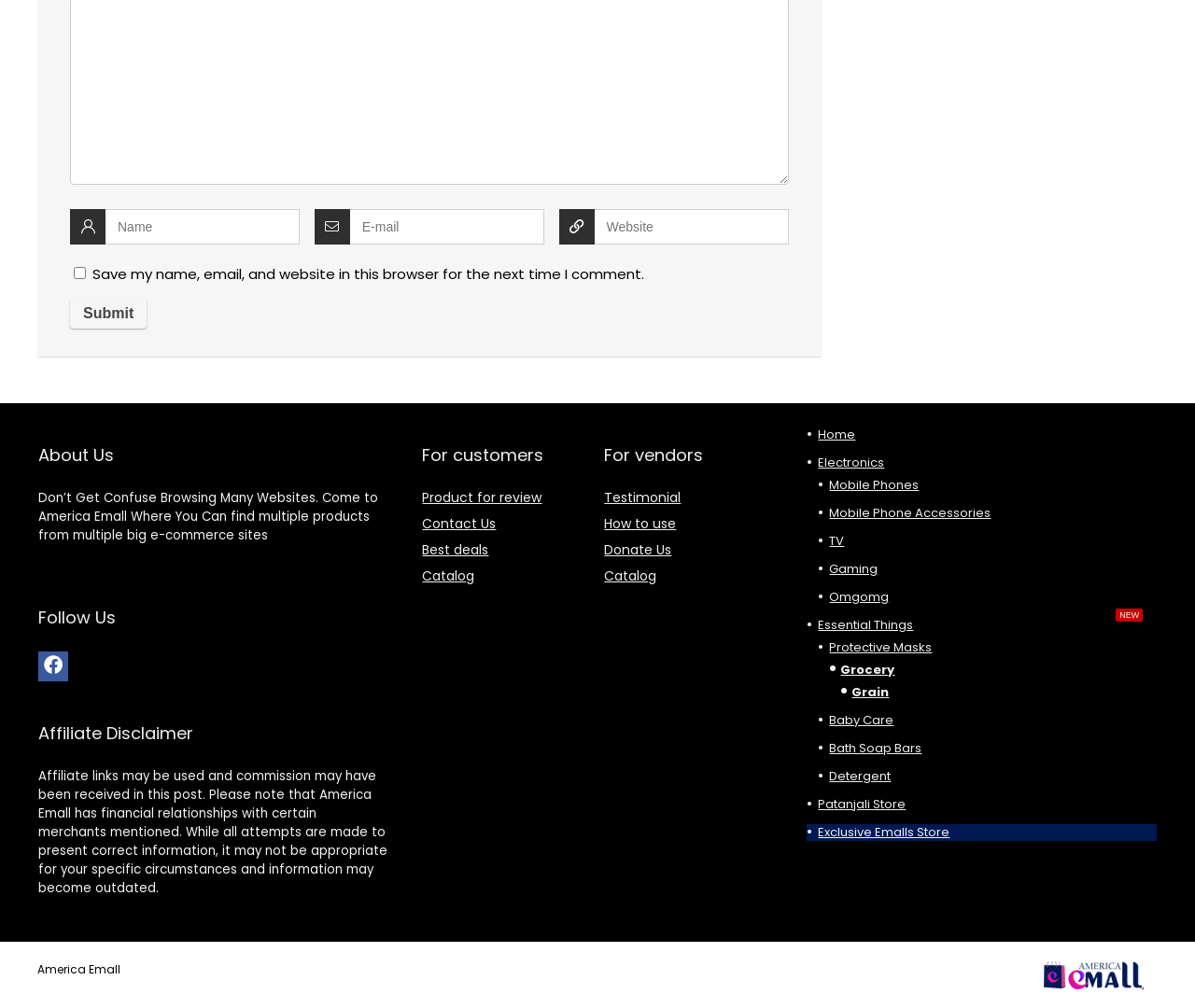Provide a brief response using a word or short phrase to this question:
What is the purpose of the 'Contact Us' link?

Get in touch with the website